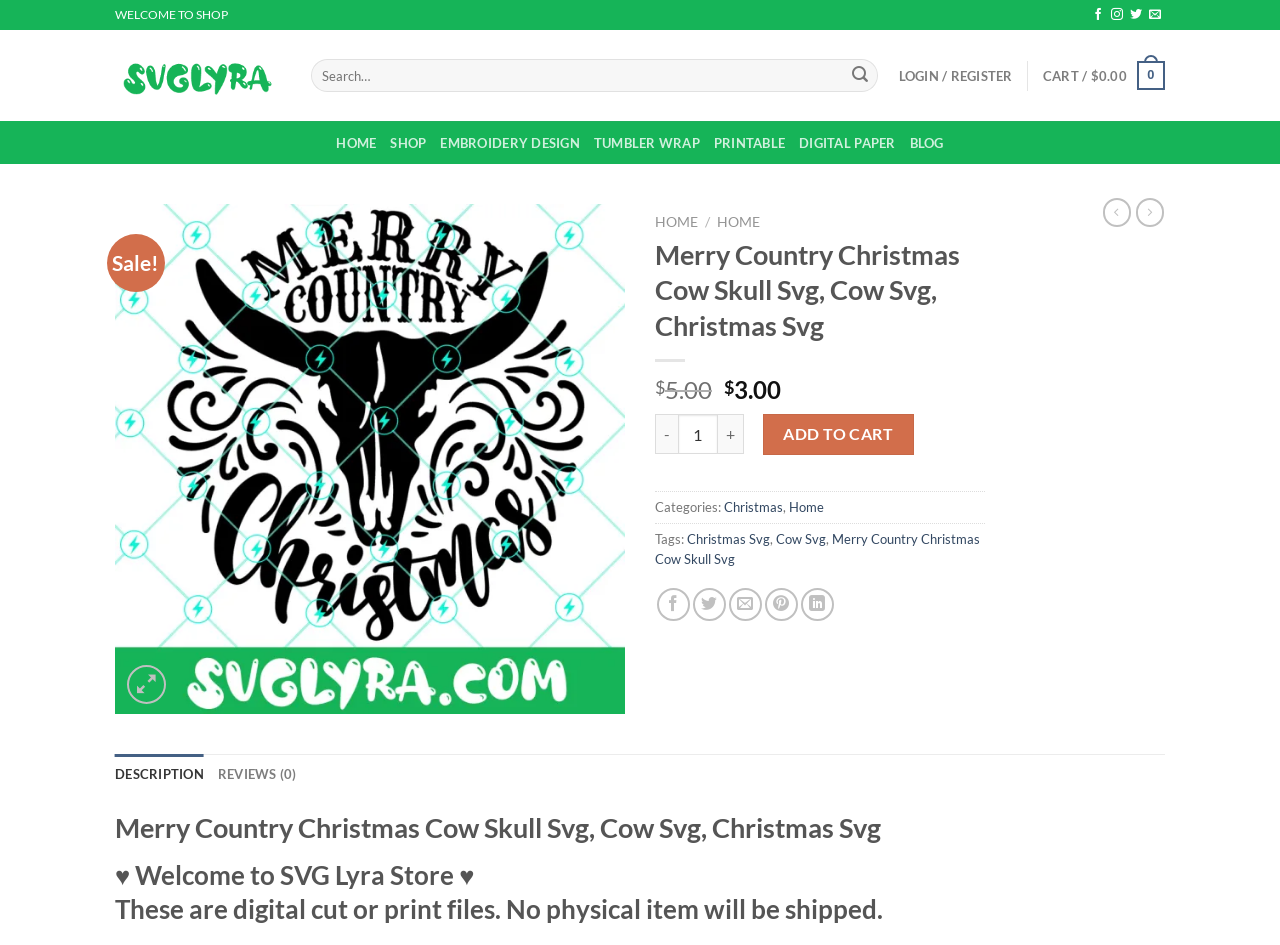Write a detailed summary of the webpage.

This webpage is an e-commerce product page for a digital item called "Merry Country Christmas Cow Skull Svg, Cow Svg, Christmas Svg" on the Svg Lyra online store. At the top of the page, there is a "WELCOME TO SHOP" header, followed by social media links to Facebook, Instagram, and Twitter, as well as an email contact link. 

To the left of the social media links, there is a logo image of Svg Lyra, which is also a clickable link. Below the logo, there is a search bar with a submit button. 

On the top-right corner, there are links to "LOGIN / REGISTER" and "CART / $0.00 0". Below these links, there is a navigation menu with links to "HOME", "SHOP", "EMBROIDERY DESIGN", "TUMBLER WRAP", "PRINTABLE", "DIGITAL PAPER", and "BLOG".

The main content of the page is divided into two sections. On the left, there is a product image of the "Merry Country Christmas Cow Skull" digital item, with a "Sale!" label above it. Below the image, there is a link to the product description and a button to add the item to the cart.

On the right, there is a product information section, which includes the product title, price ($3.00), and a quantity selector. Below the product information, there are links to categories ("Christmas" and "Home") and tags ("Christmas Svg", "Cow Svg", and "Merry Country Christmas Cow Skull Svg"). 

Further down, there are social sharing links to Facebook, Twitter, email, Pinterest, and LinkedIn. At the bottom of the page, there is a tab list with two tabs: "DESCRIPTION" and "REVIEWS (0)". The "DESCRIPTION" tab is selected by default, and it displays a heading with the product title and a welcome message to the Svg Lyra store.